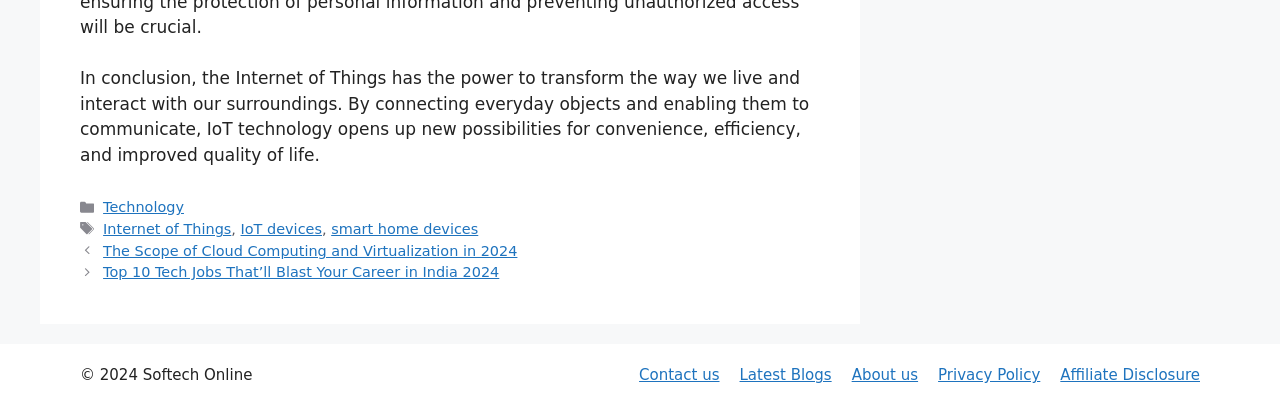Provide a short, one-word or phrase answer to the question below:
How many categories are listed in the footer?

One